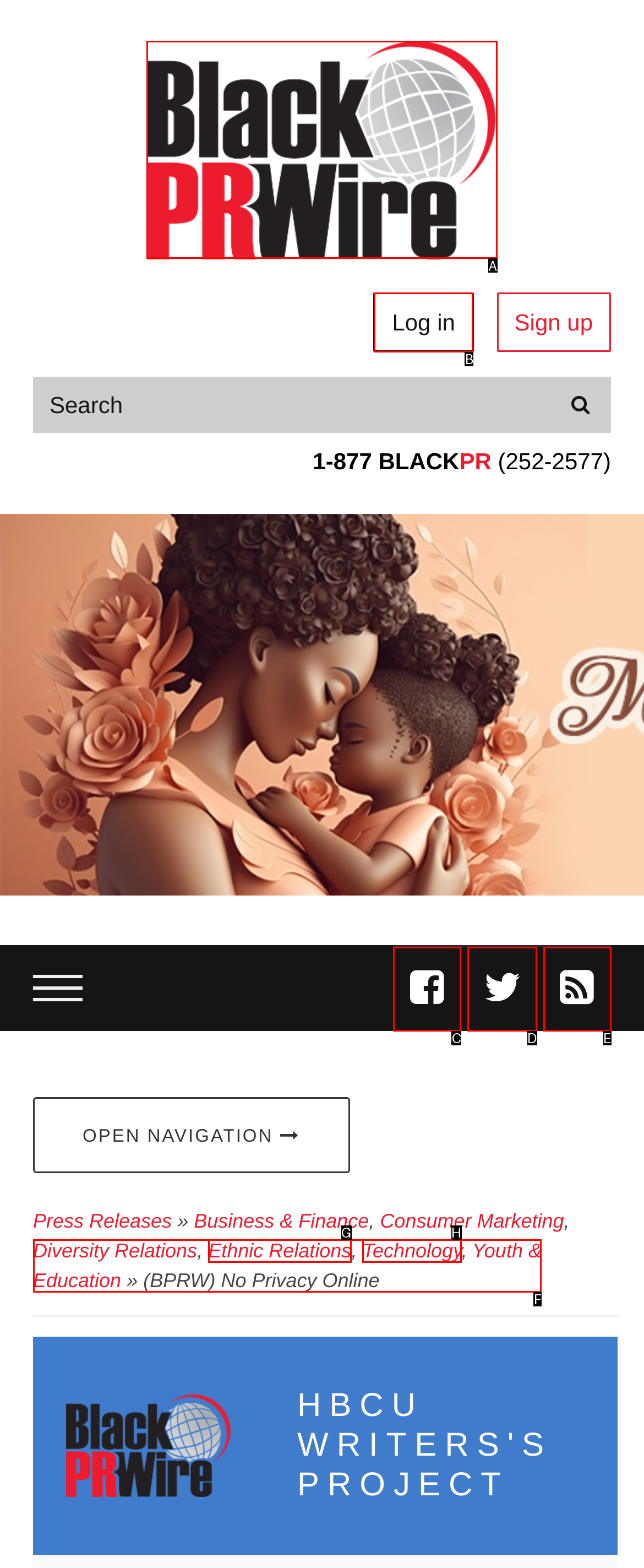Identify the HTML element to click to execute this task: go to homepage Respond with the letter corresponding to the proper option.

A